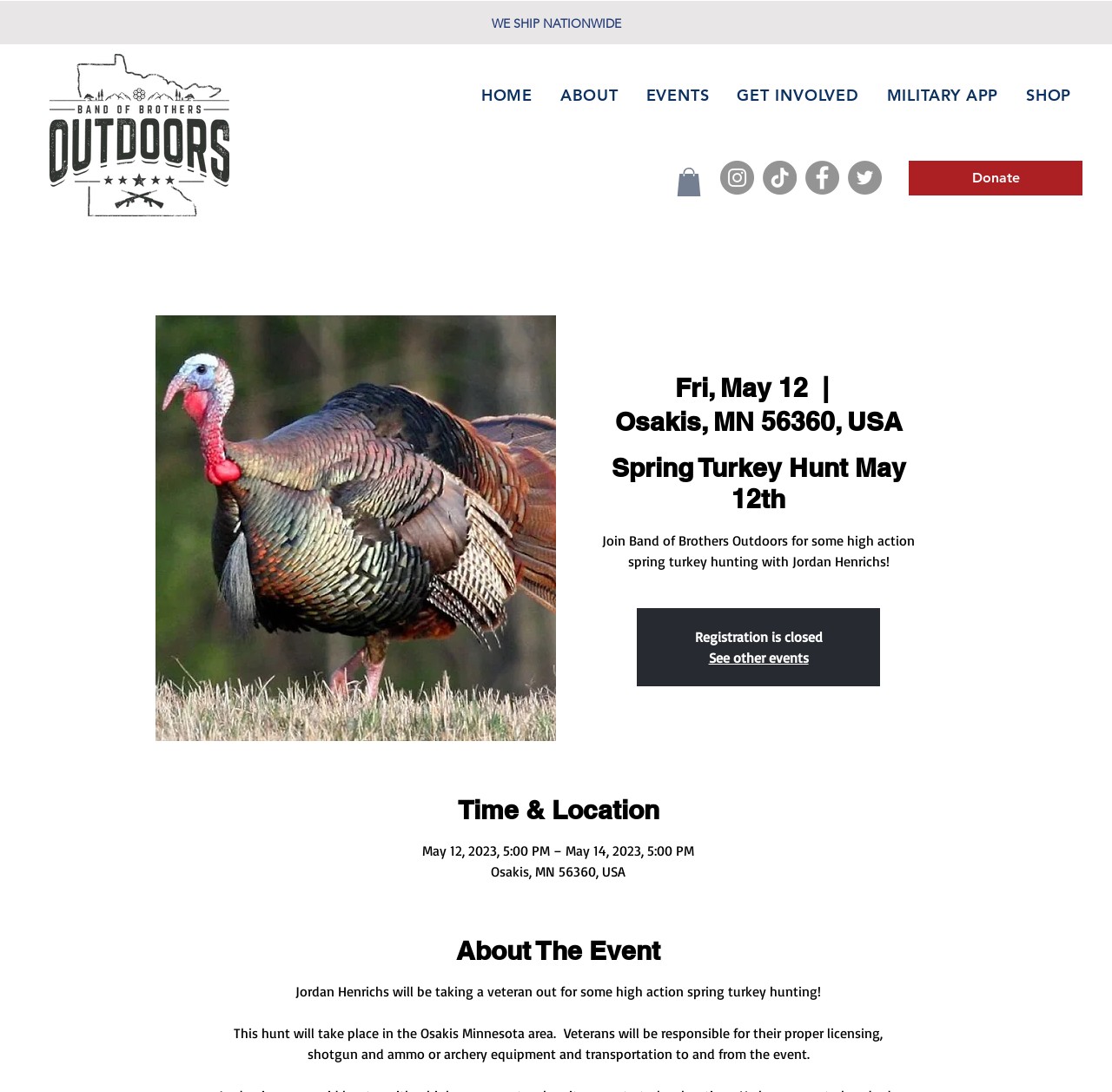Bounding box coordinates are specified in the format (top-left x, top-left y, bottom-right x, bottom-right y). All values are floating point numbers bounded between 0 and 1. Please provide the bounding box coordinate of the region this sentence describes: Donate

[0.817, 0.147, 0.973, 0.179]